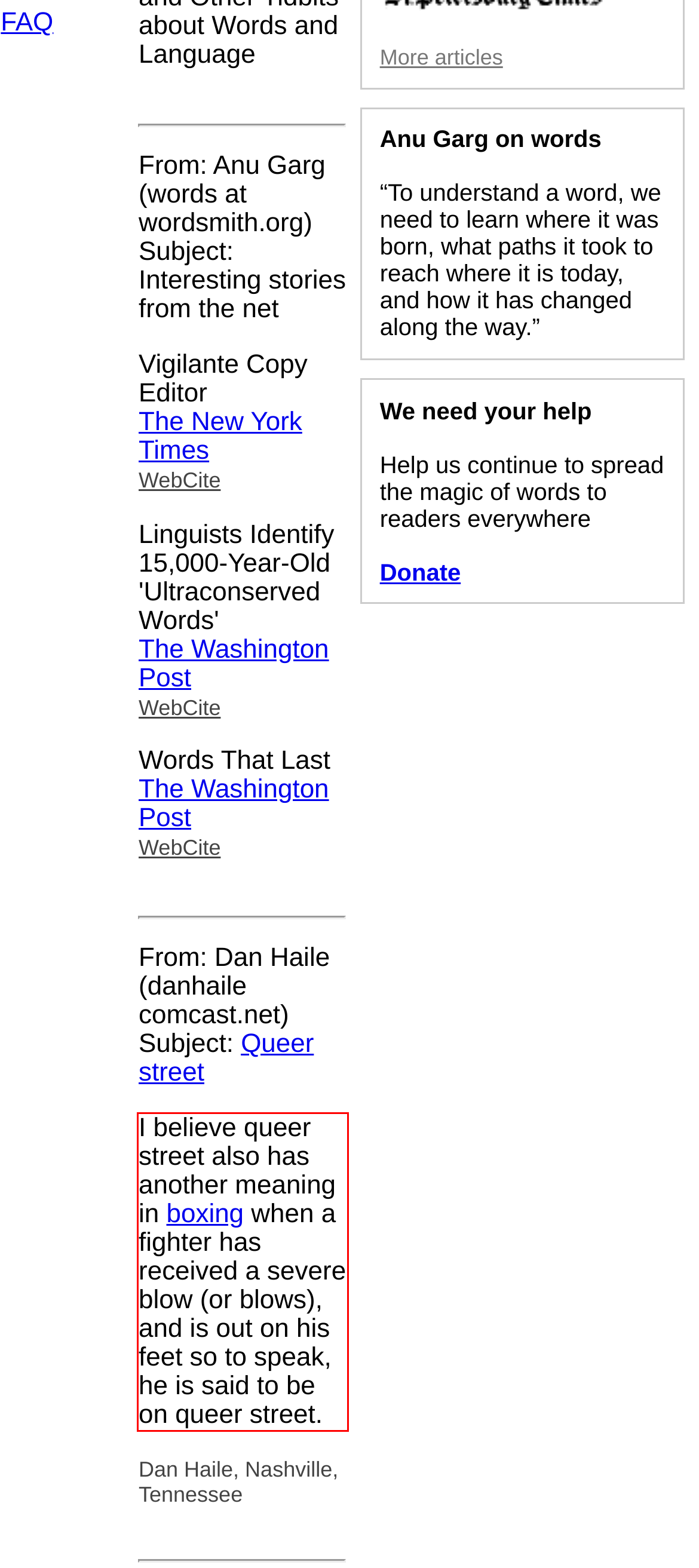Examine the webpage screenshot and use OCR to recognize and output the text within the red bounding box.

I believe queer street also has another meaning in boxing when a fighter has received a severe blow (or blows), and is out on his feet so to speak, he is said to be on queer street.